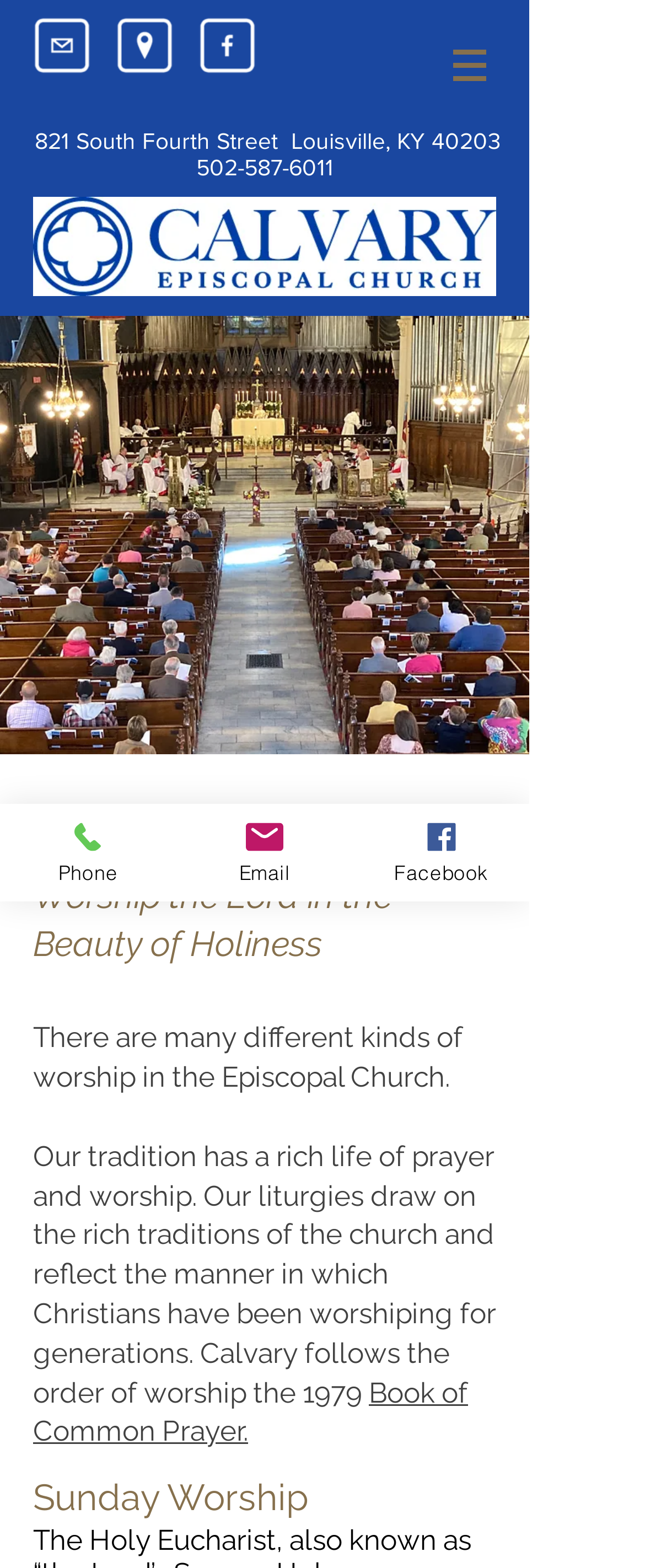Extract the heading text from the webpage.

 821 South Fourth Street  Louisville, KY 40203